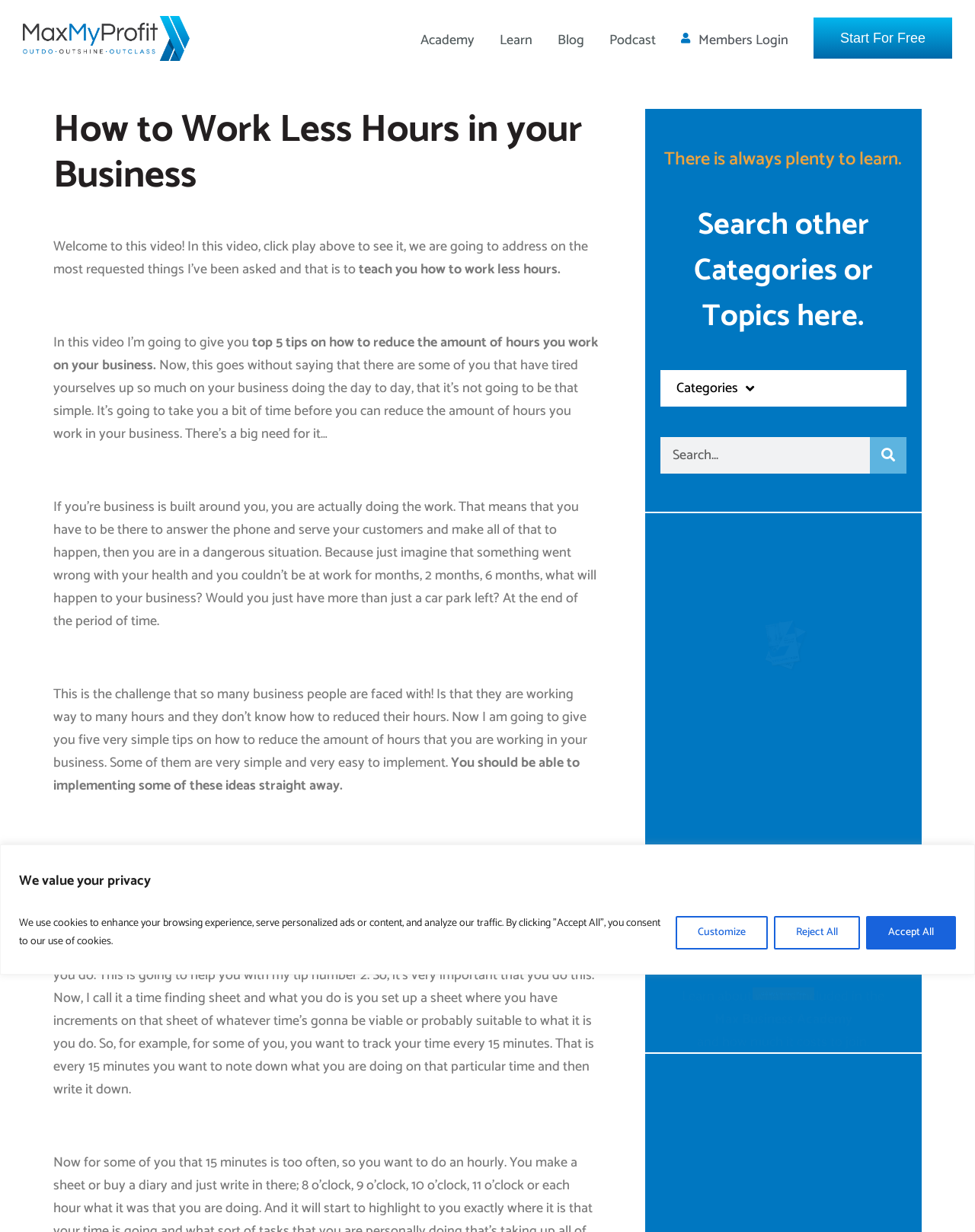Please identify the coordinates of the bounding box that should be clicked to fulfill this instruction: "Go to the 'Academy'".

[0.432, 0.026, 0.487, 0.039]